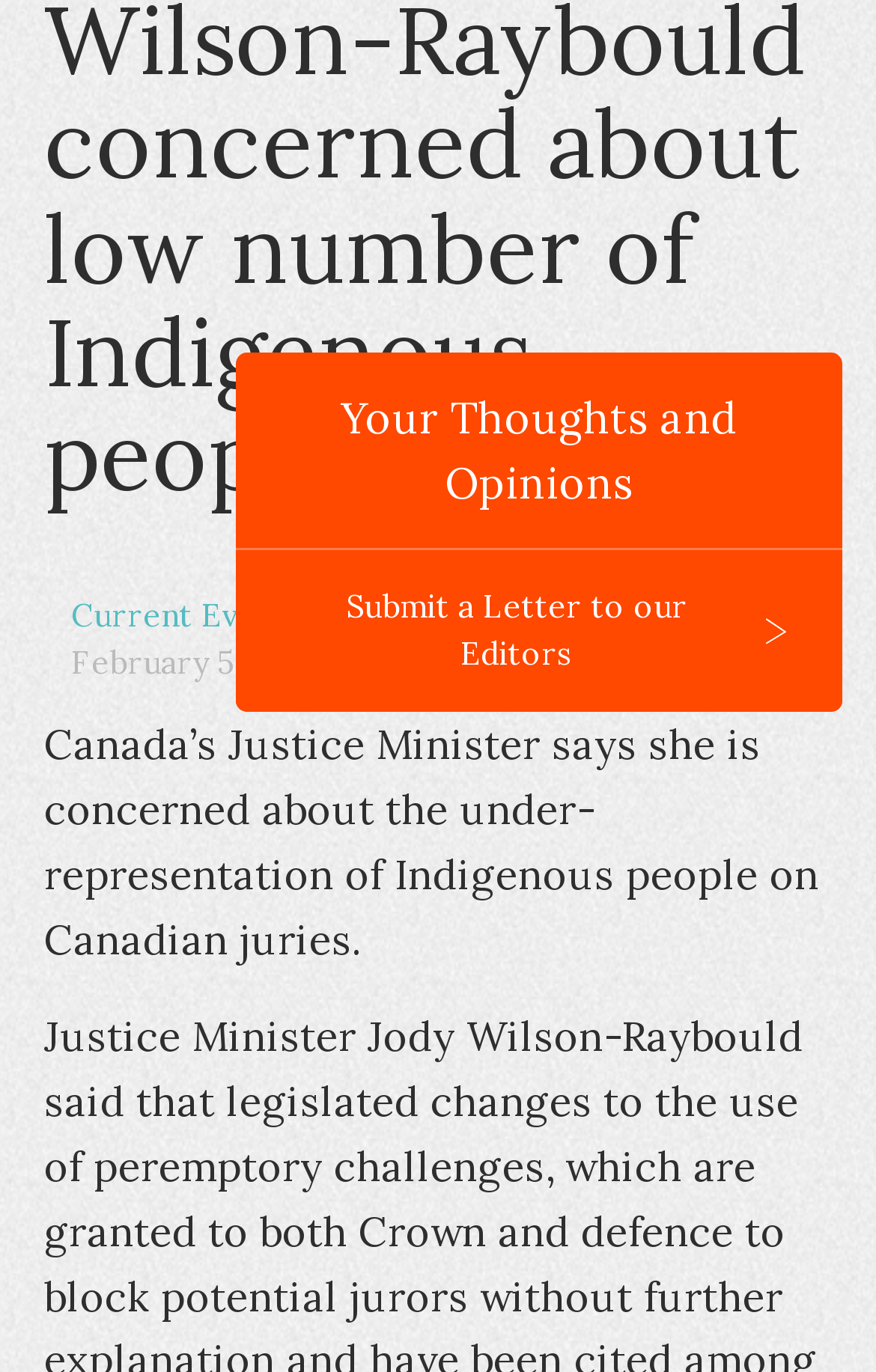Calculate the bounding box coordinates for the UI element based on the following description: "Monthly News and Blog Archives". Ensure the coordinates are four float numbers between 0 and 1, i.e., [left, top, right, bottom].

None